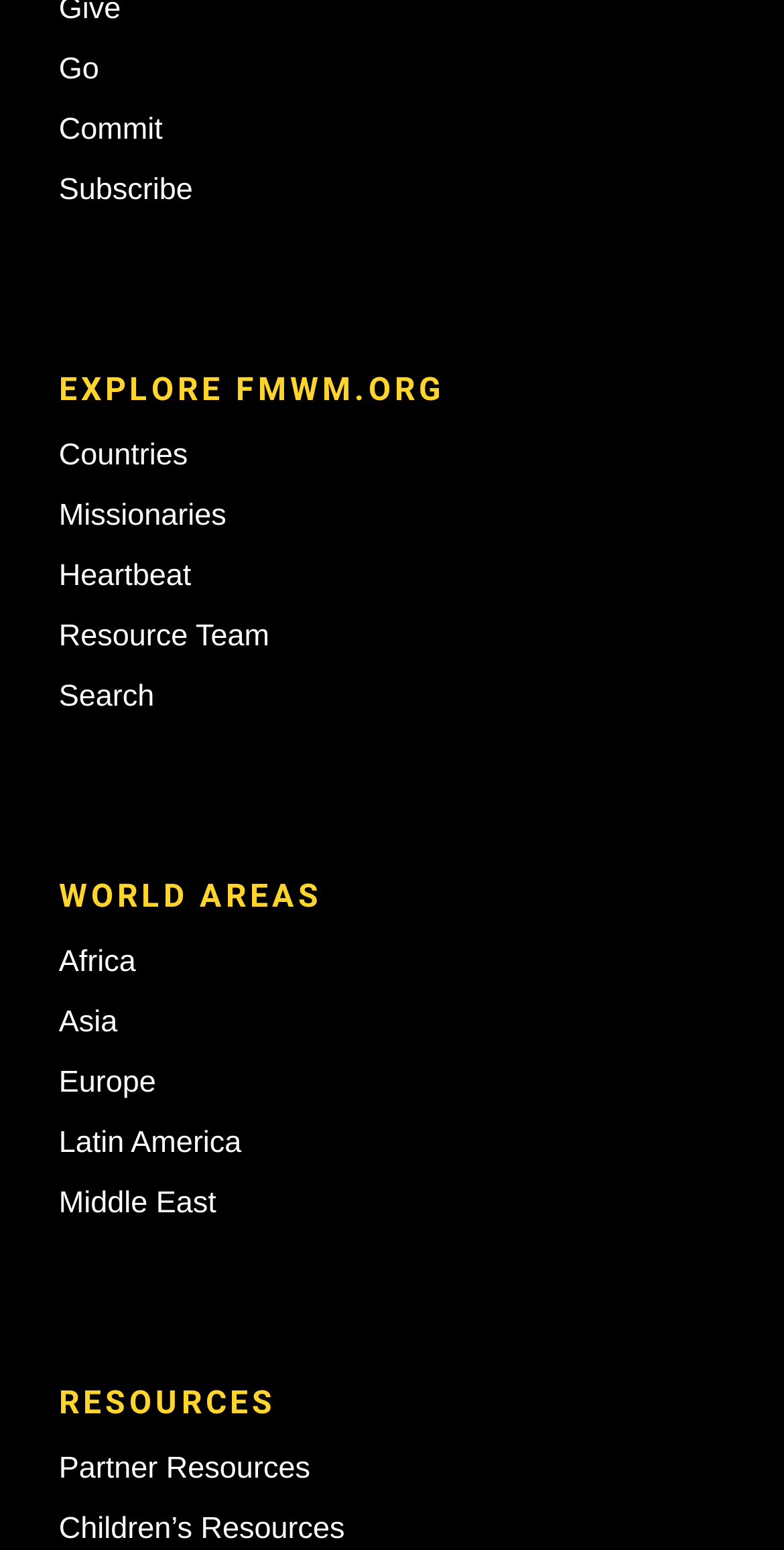Could you indicate the bounding box coordinates of the region to click in order to complete this instruction: "search for something".

[0.075, 0.438, 0.197, 0.46]